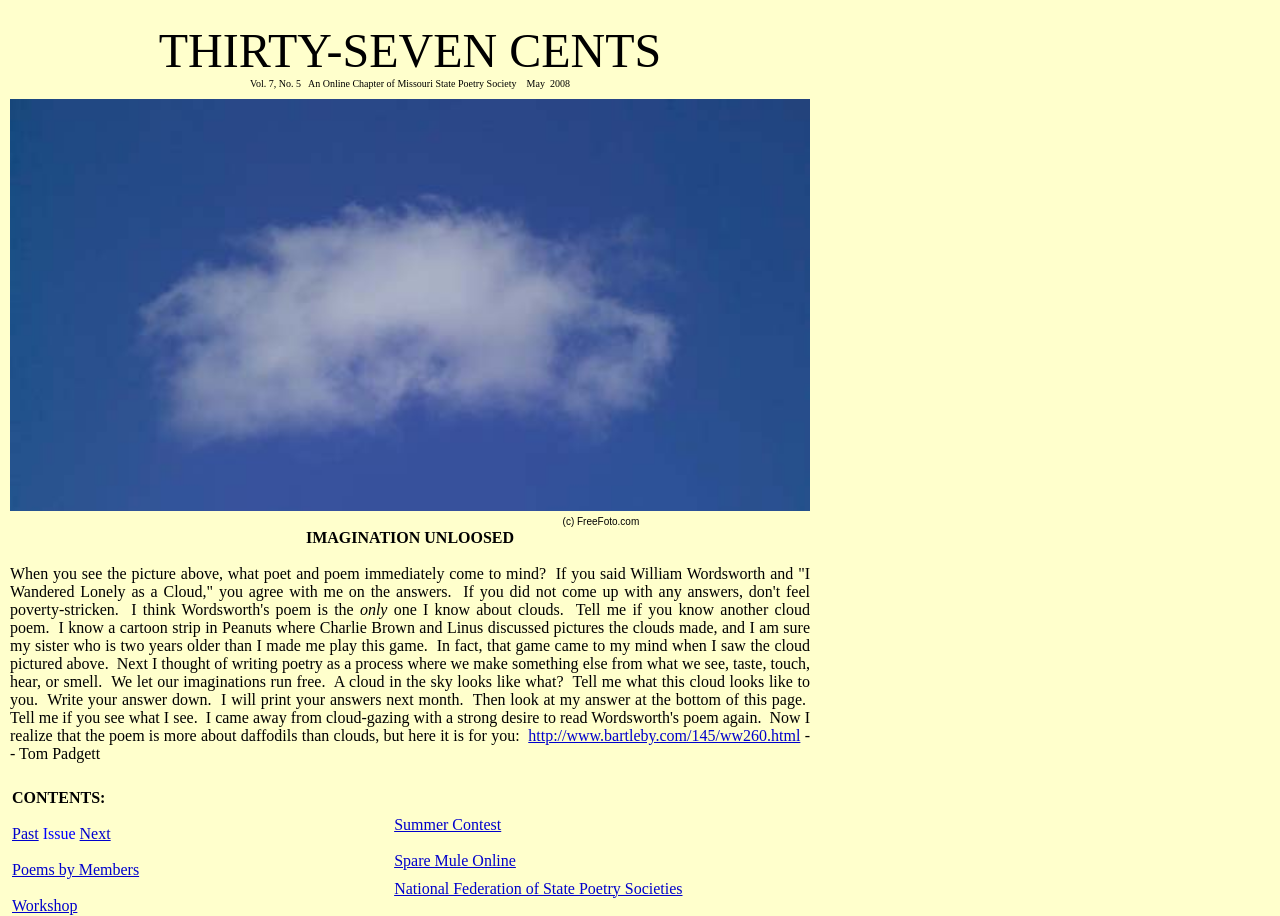Please determine the bounding box coordinates for the UI element described here. Use the format (top-left x, top-left y, bottom-right x, bottom-right y) with values bounded between 0 and 1: Poems by Members

[0.009, 0.94, 0.109, 0.959]